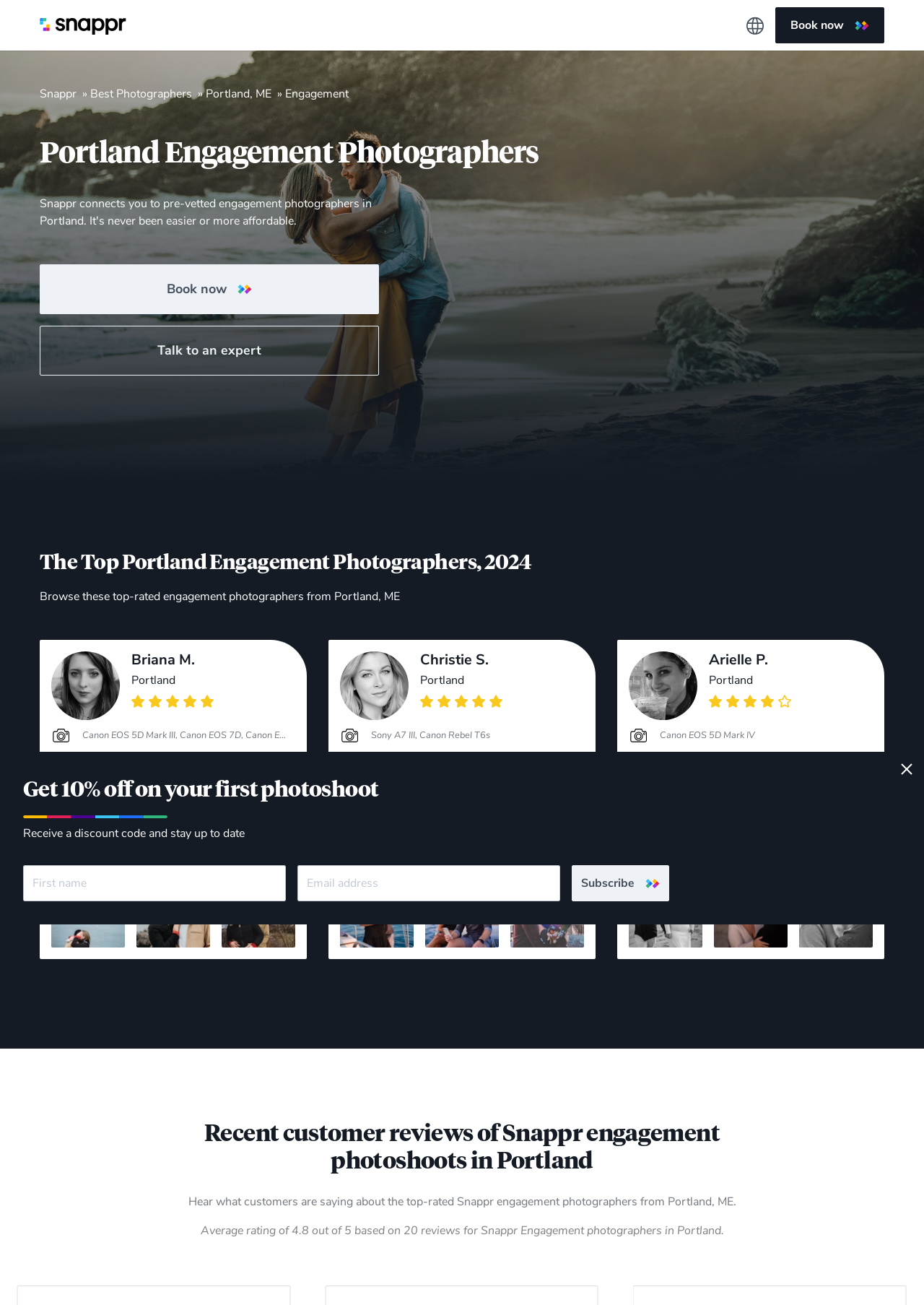Using the provided element description: "parent_node: Subscribe name="user[firstname]" placeholder="First name"", determine the bounding box coordinates of the corresponding UI element in the screenshot.

[0.025, 0.663, 0.309, 0.691]